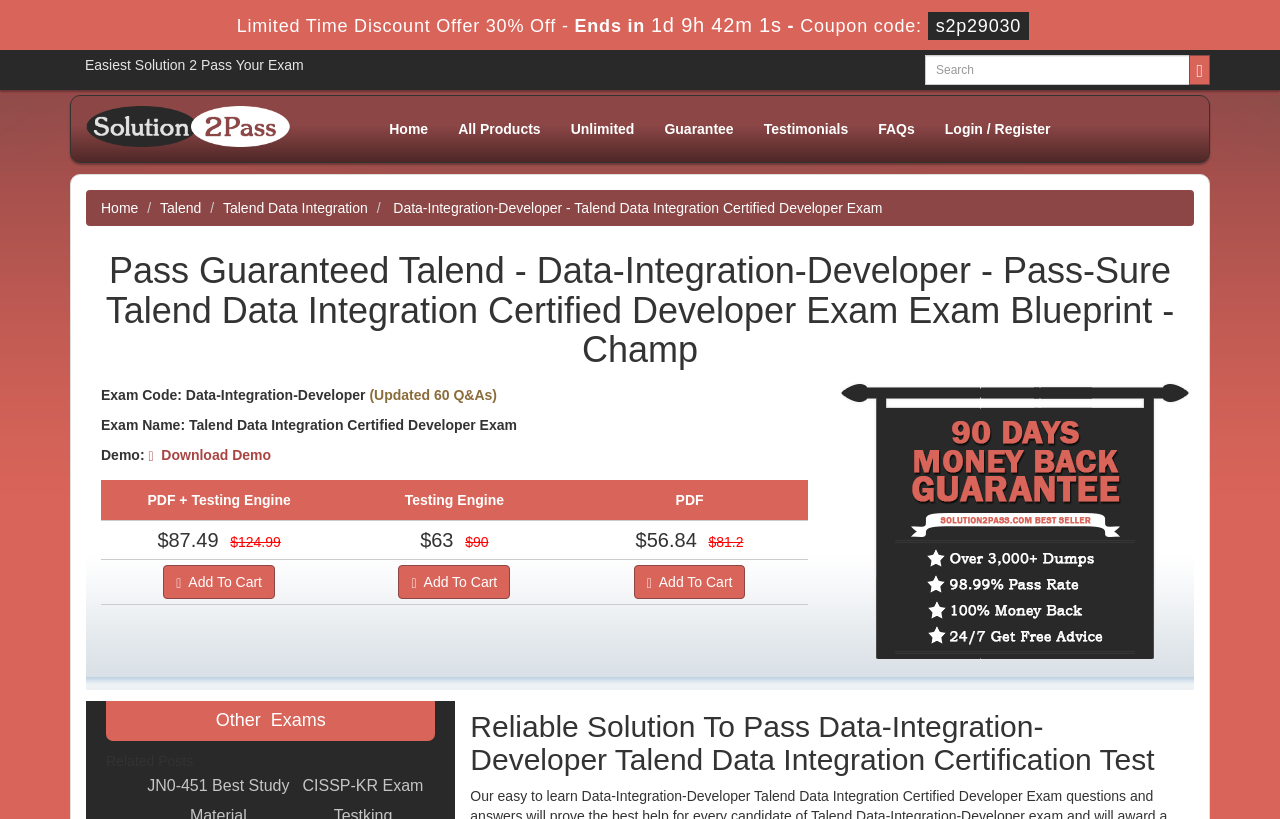Locate the bounding box coordinates of the element I should click to achieve the following instruction: "Download the demo".

[0.116, 0.546, 0.212, 0.565]